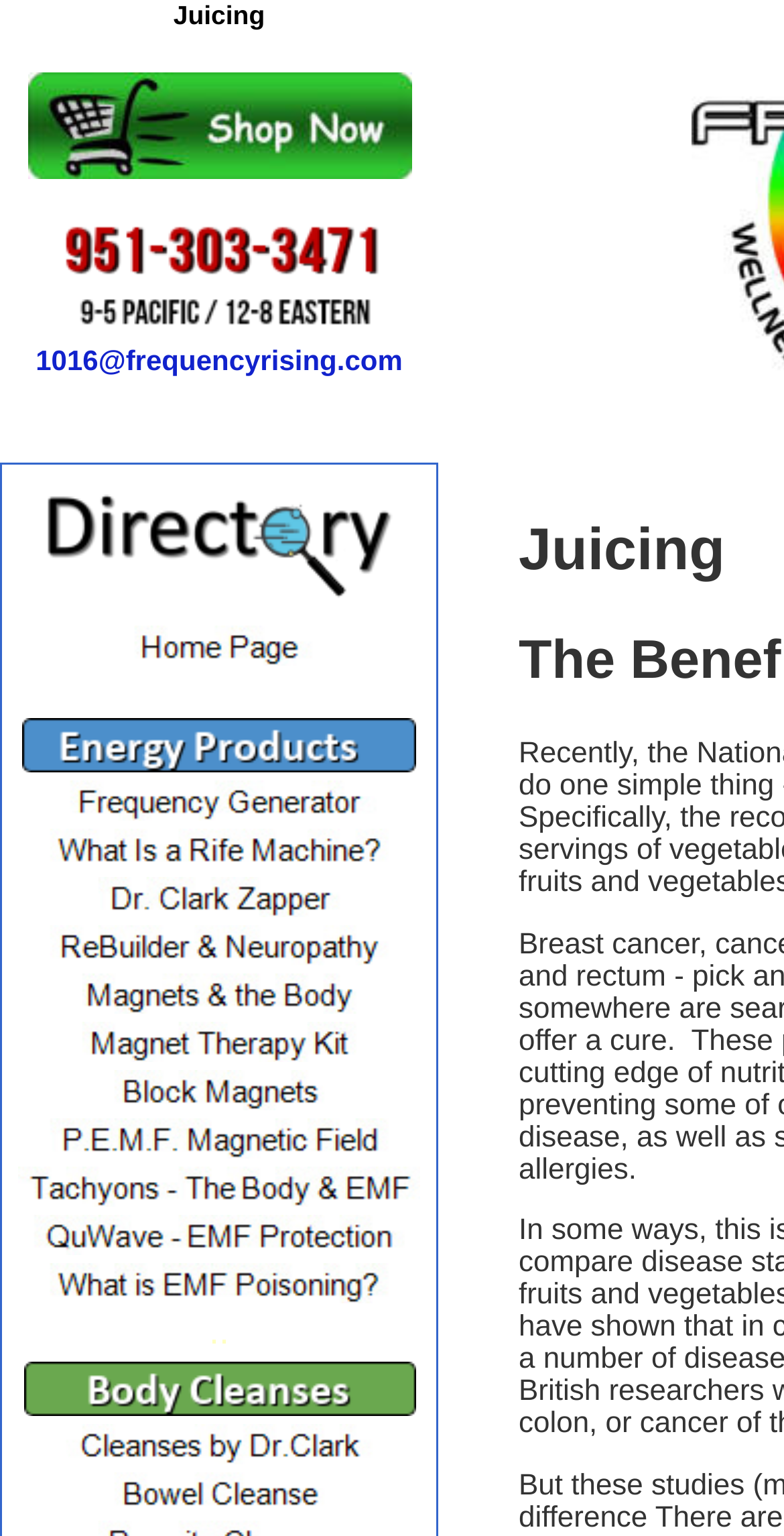Provide an in-depth caption for the webpage.

The webpage is focused on the topic of juicing, with a heading "Juicing" at the top. Below the heading, there is a description list that takes up most of the page. The list is divided into several sections, each with a term and a detail. The terms are links, and some of them have accompanying images.

On the left side of the page, there is a grid of rows, each containing a grid cell with a link and an image. The links are to various topics related to health and wellness, such as "Frequency Generator", "Dr. Clark Zapper", and "Magnet Therapy Kit". The images are small and appear to be icons or logos.

The description list has several sections, each with a term and a detail. The terms are links, and some of them have accompanying images. The details are short paragraphs of text that provide information about the topic.

At the bottom of the page, there is a row of grid cells with links and images, similar to the ones on the left side of the page. These links appear to be to additional topics related to health and wellness.

Overall, the webpage appears to be a resource page for people interested in learning about juicing and related health topics.